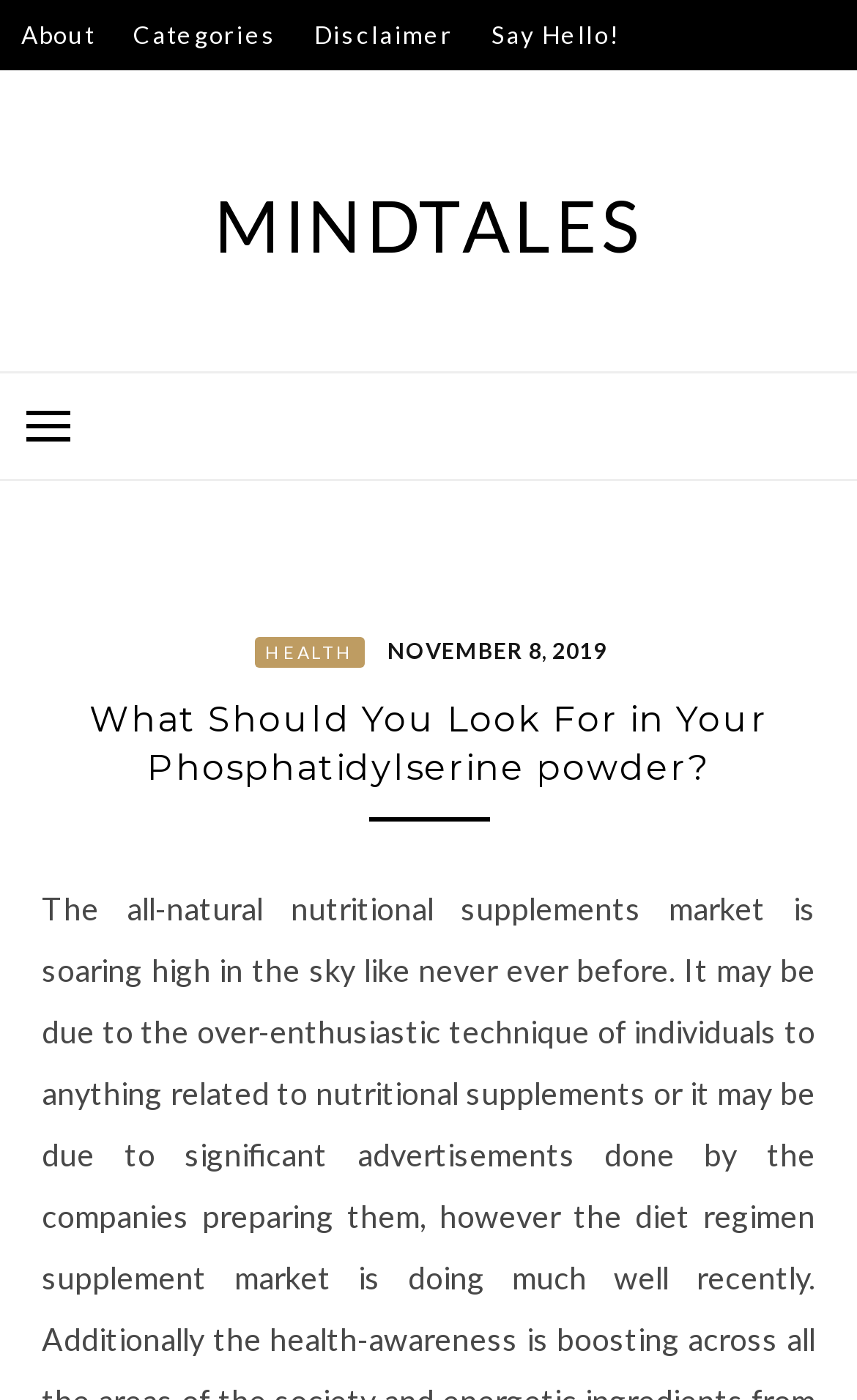How many main categories are there?
Please describe in detail the information shown in the image to answer the question.

I counted the number of links in the top navigation bar, which are 'About', 'Categories', 'Disclaimer', and 'Say Hello!'. These links are likely to be the main categories of the website.